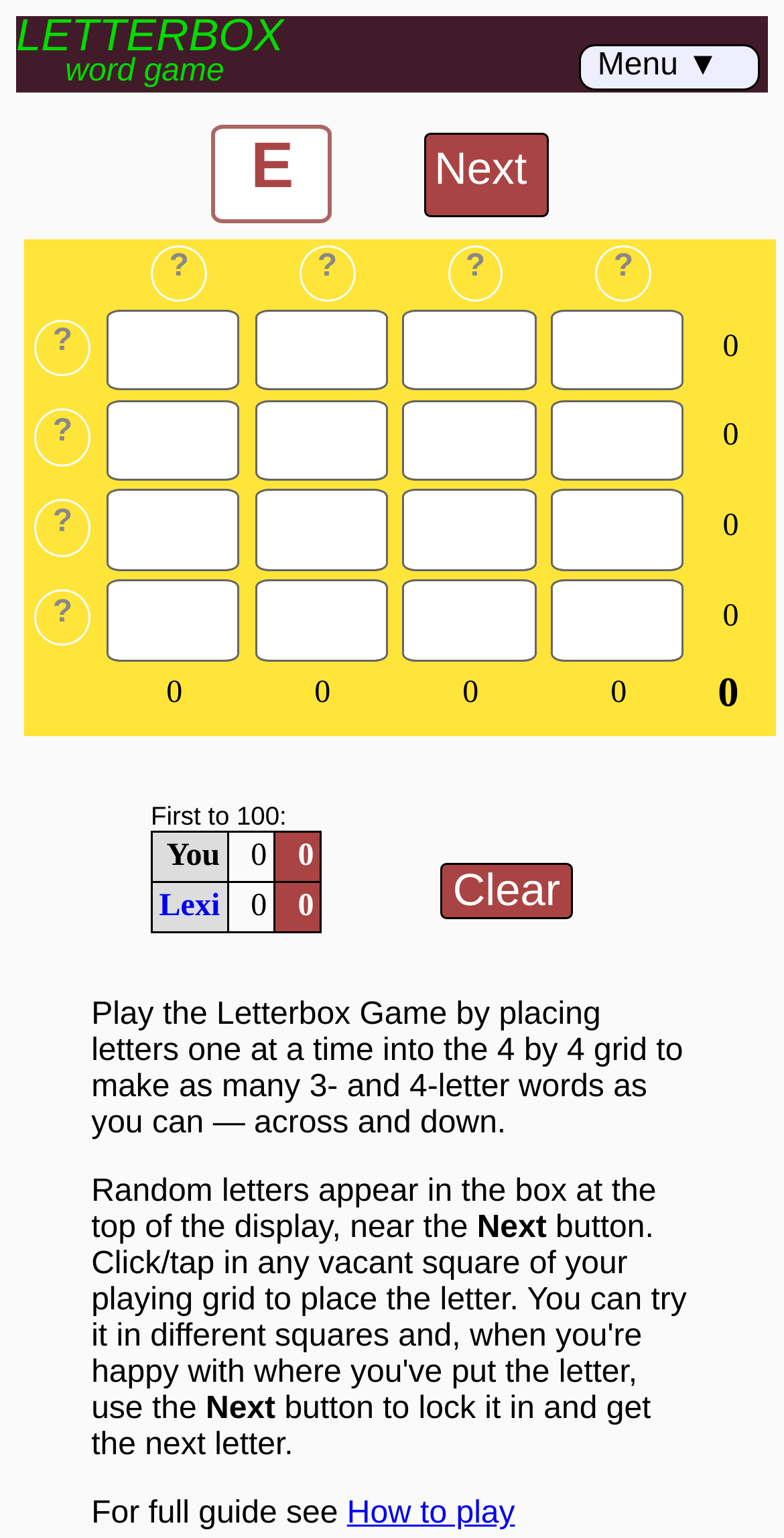Specify the bounding box coordinates of the area that needs to be clicked to achieve the following instruction: "Click the 'How to play' link".

[0.443, 0.972, 0.657, 0.994]